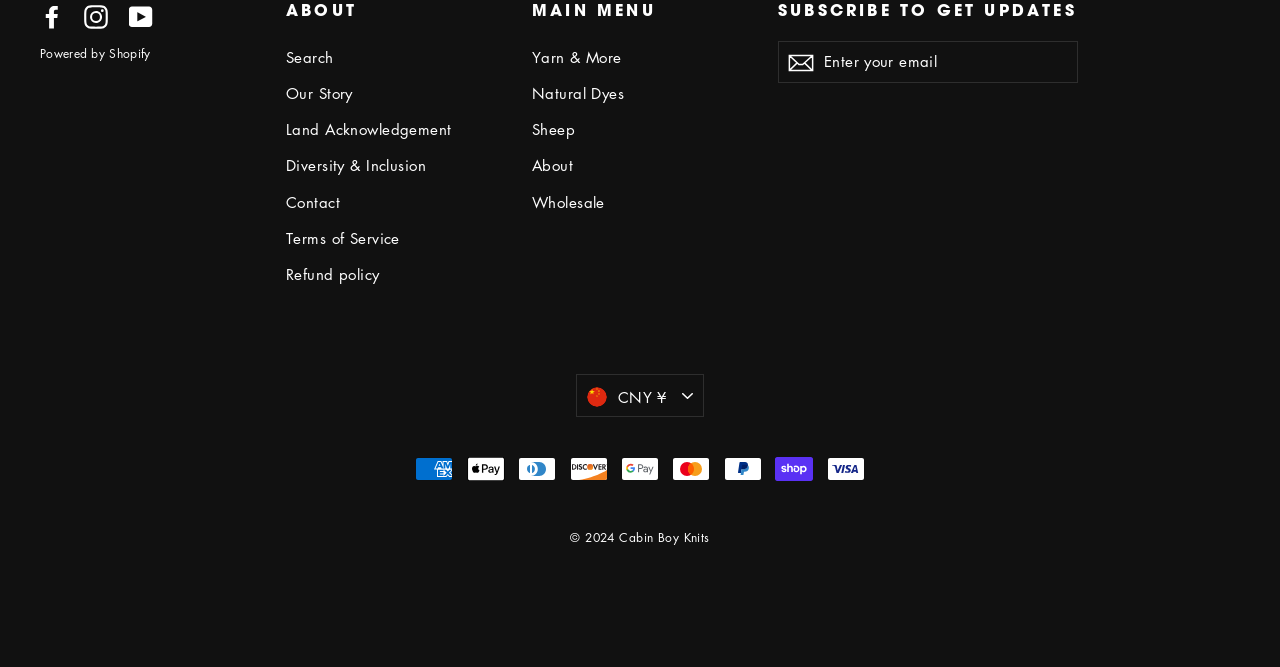Determine the bounding box coordinates of the region to click in order to accomplish the following instruction: "Learn about the company's story". Provide the coordinates as four float numbers between 0 and 1, specifically [left, top, right, bottom].

[0.223, 0.115, 0.392, 0.163]